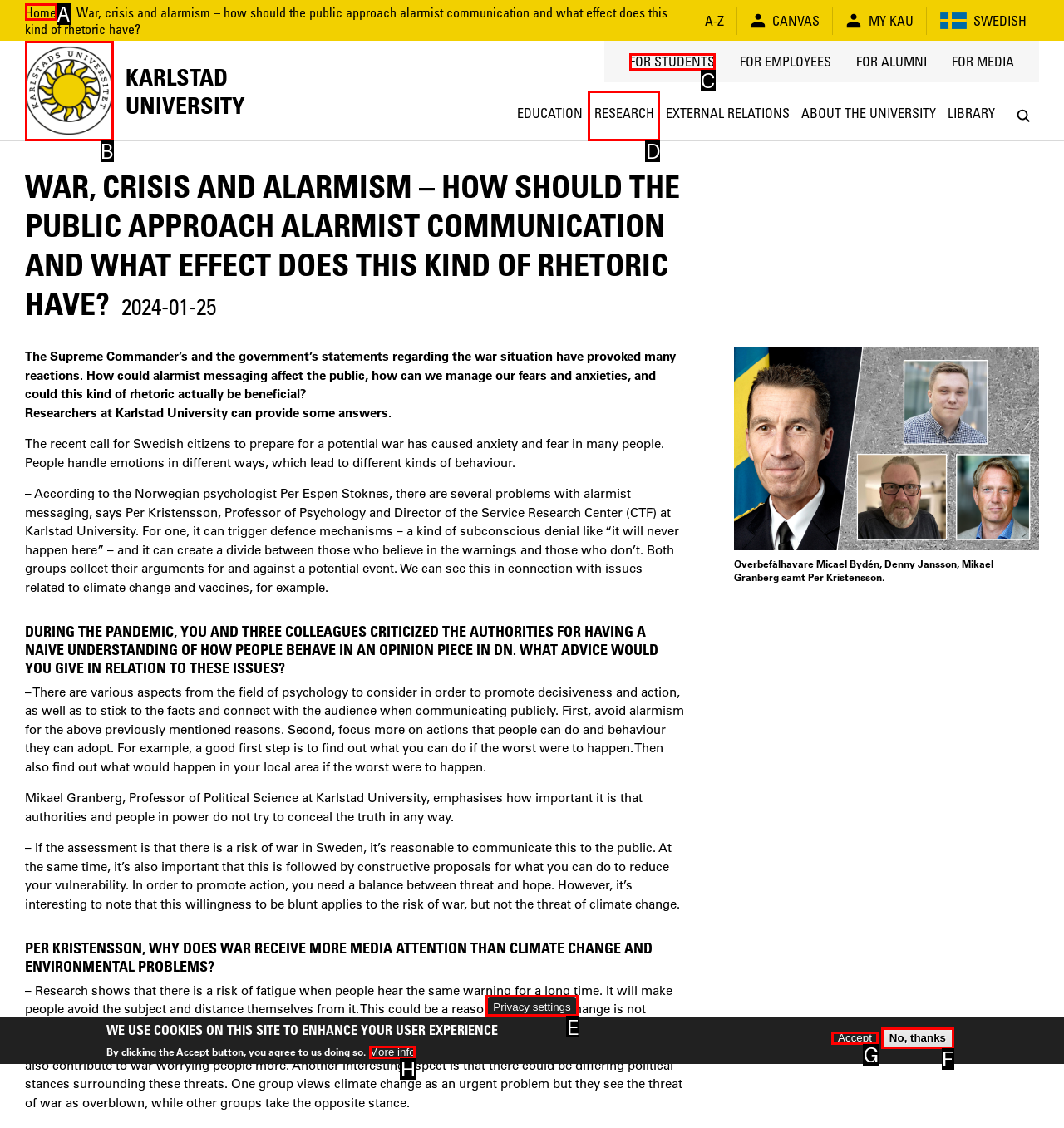Select the correct option based on the description: Home
Answer directly with the option’s letter.

None